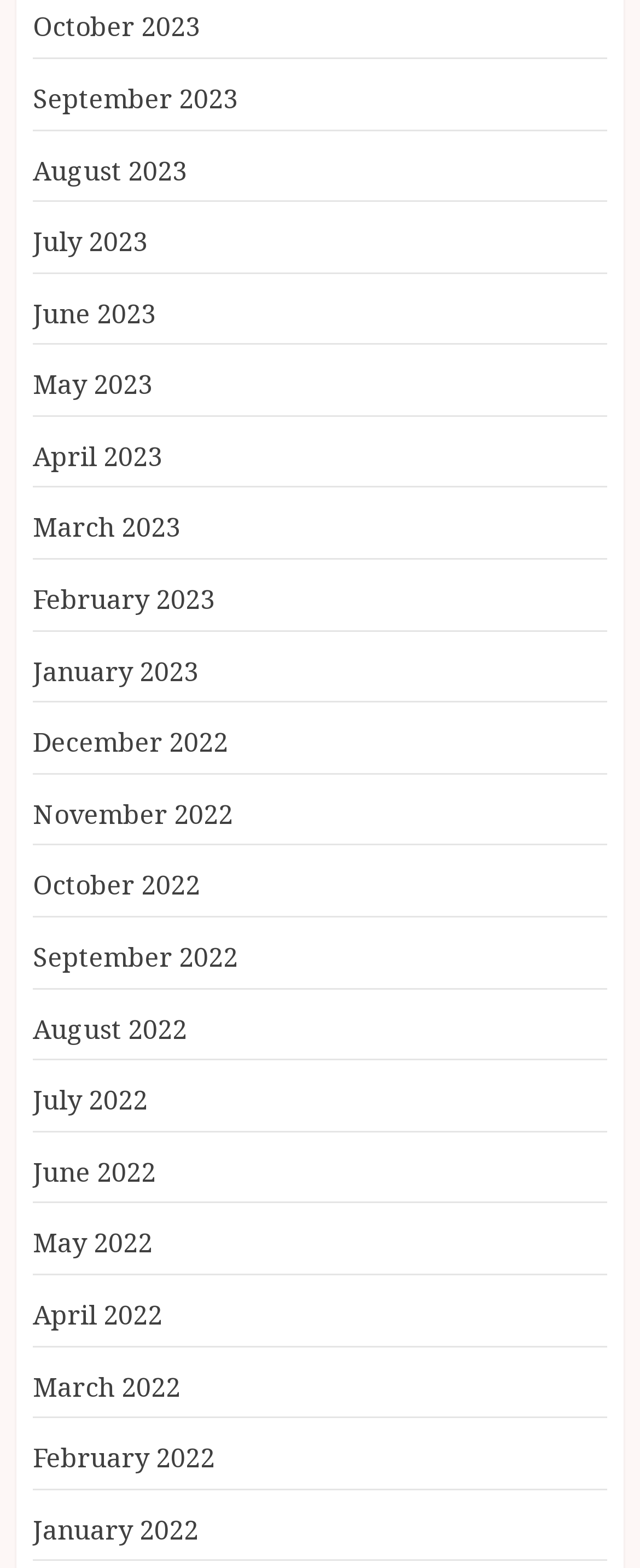Answer in one word or a short phrase: 
What is the earliest month listed?

January 2022